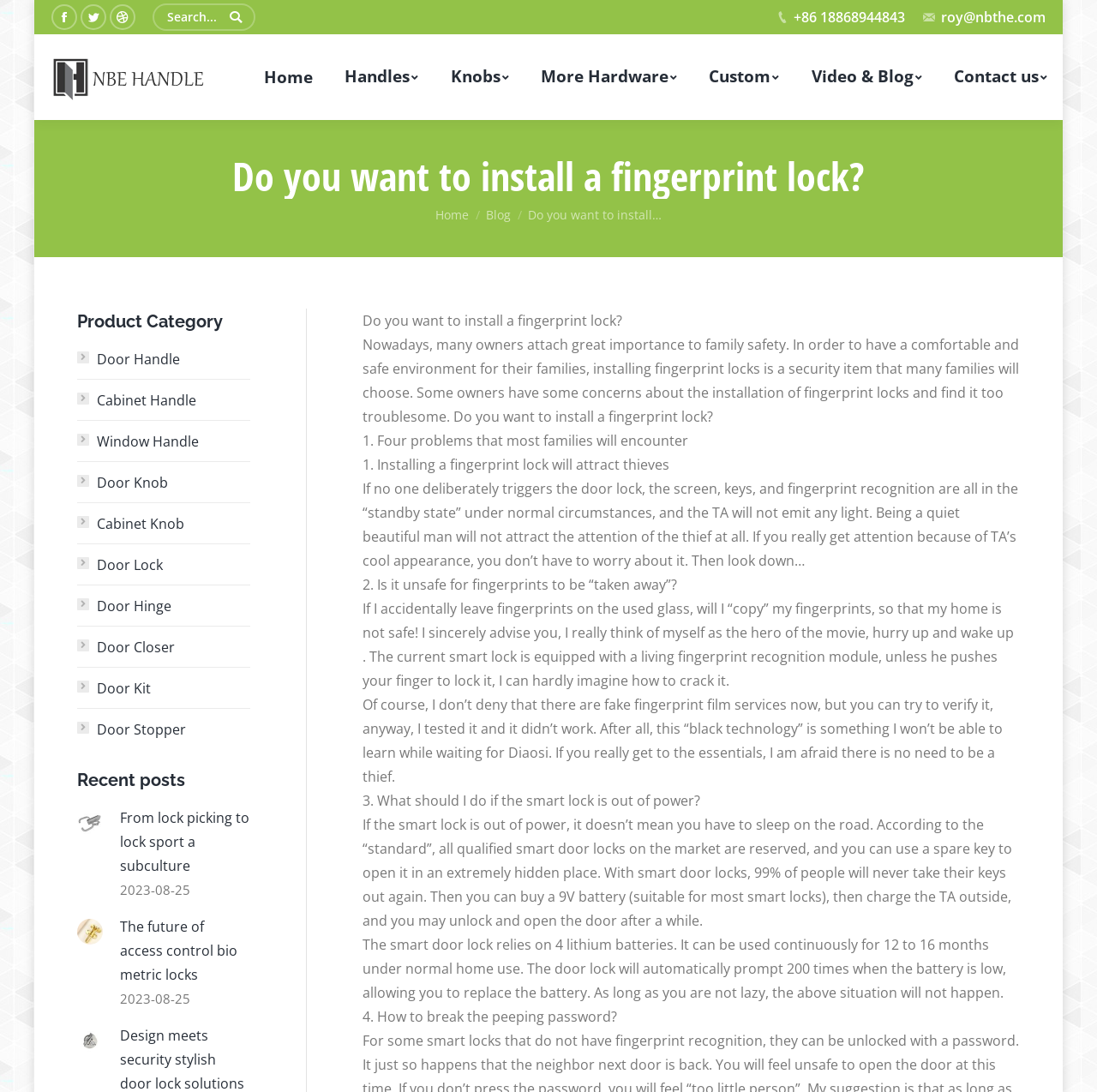What is the date of the recent post on the webpage?
Could you give a comprehensive explanation in response to this question?

I found the date of the recent post on the webpage by looking at the time element with the content '2023-08-25' located below the recent post heading.